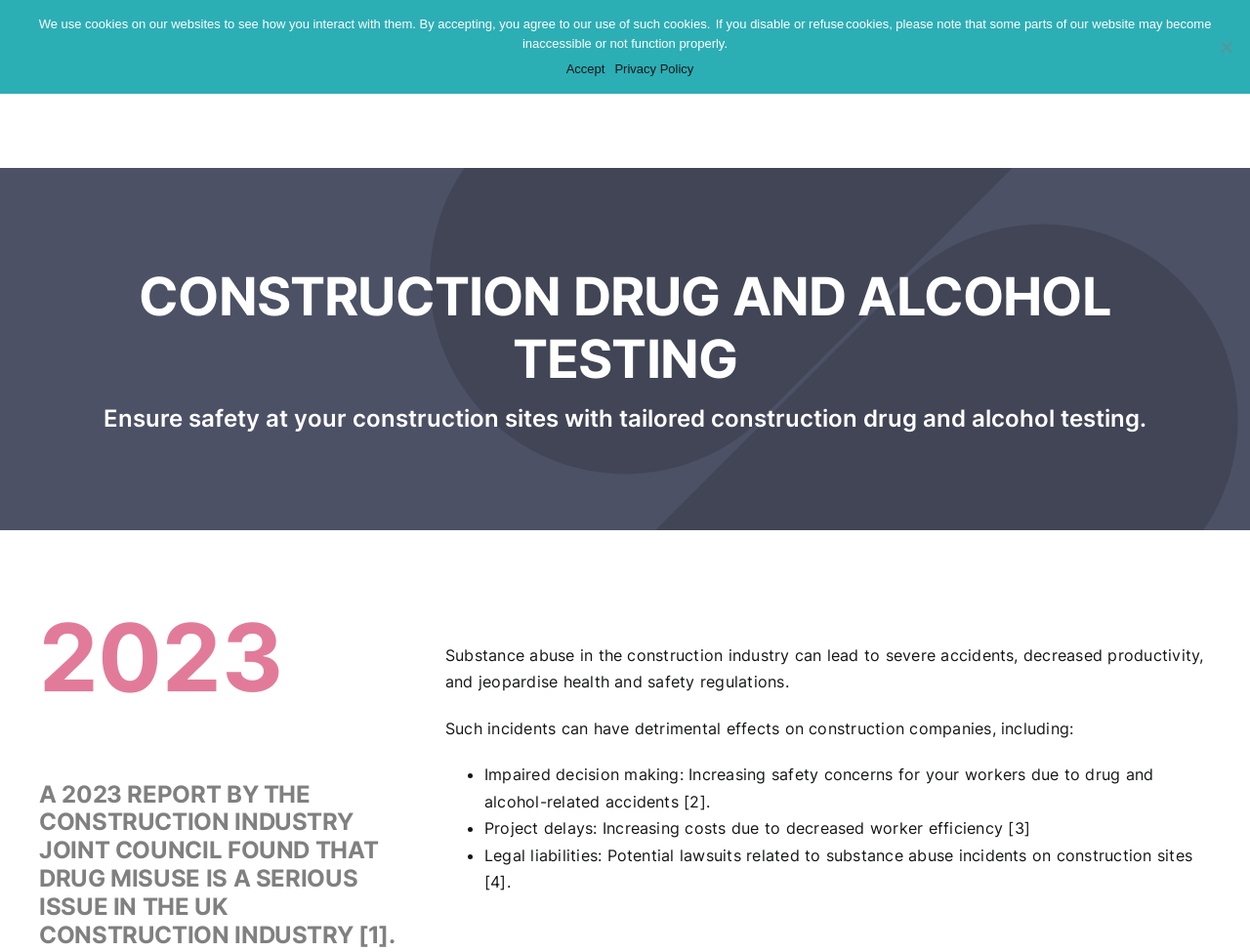Carefully observe the image and respond to the question with a detailed answer:
What is the main purpose of the construction drug and alcohol testing?

The webpage states that 'Ensure safety at your construction sites with tailored construction drug and alcohol testing.' This implies that the main purpose of the testing is to ensure safety at construction sites.